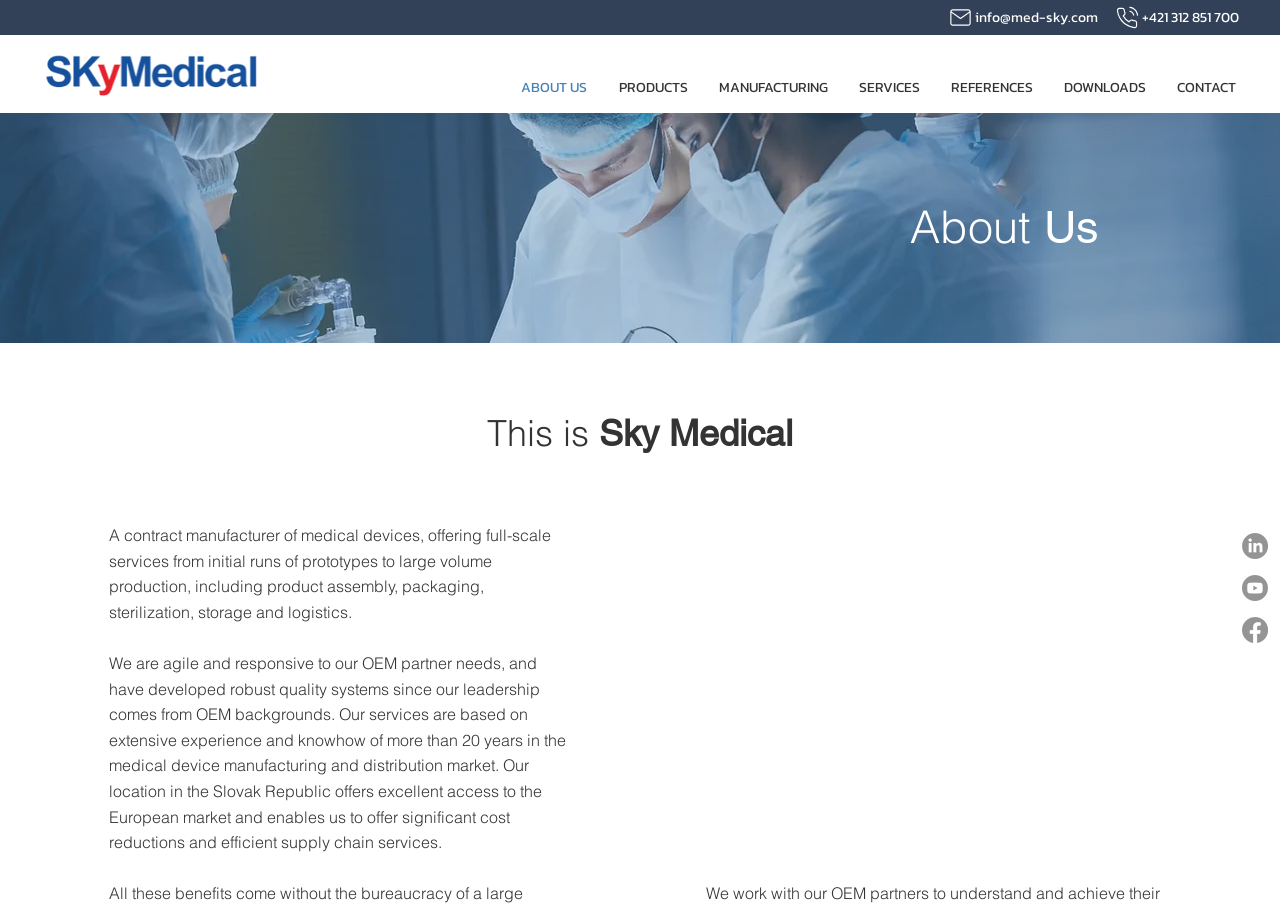What is the company's experience in the medical device manufacturing market?
Can you provide an in-depth and detailed response to the question?

The company's experience in the medical device manufacturing market is mentioned in the text as 'Our services are based on extensive experience and knowhow of more than 20 years in the medical device manufacturing and distribution market'.